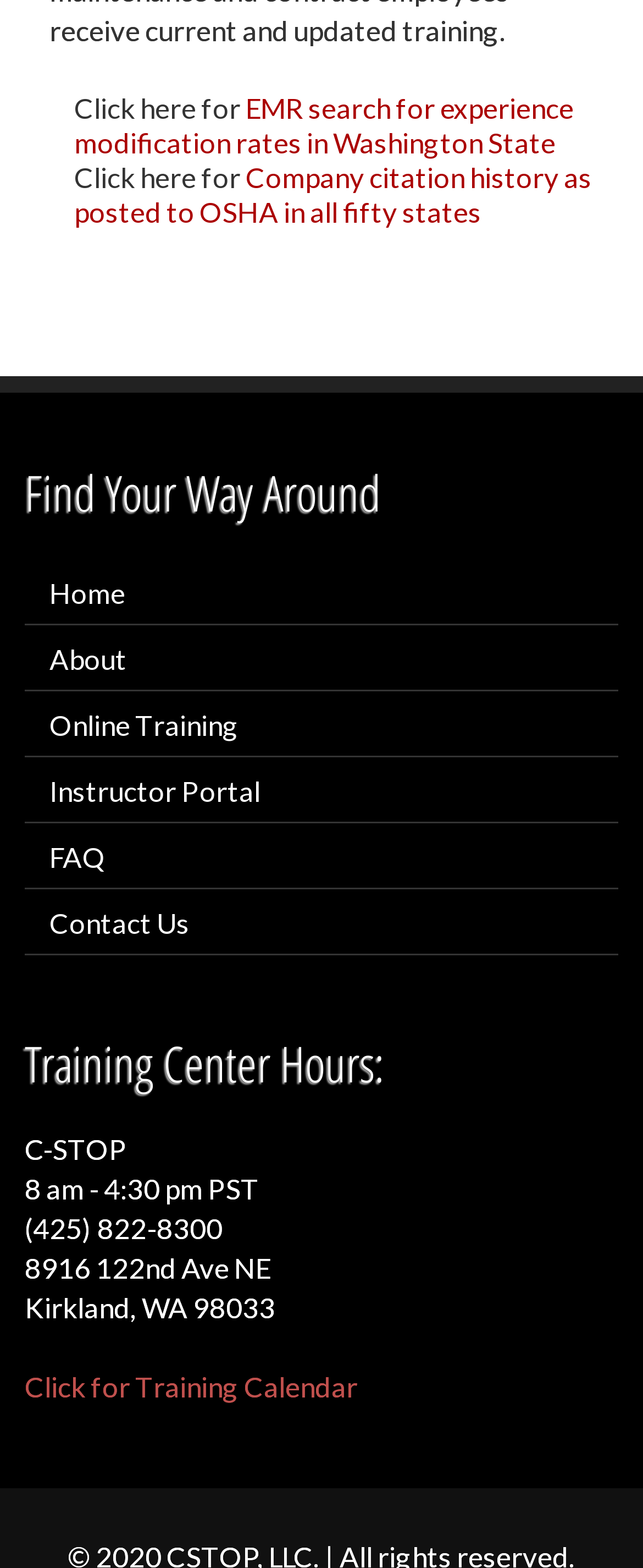Can you identify the bounding box coordinates of the clickable region needed to carry out this instruction: 'View company citation history'? The coordinates should be four float numbers within the range of 0 to 1, stated as [left, top, right, bottom].

[0.115, 0.102, 0.921, 0.147]